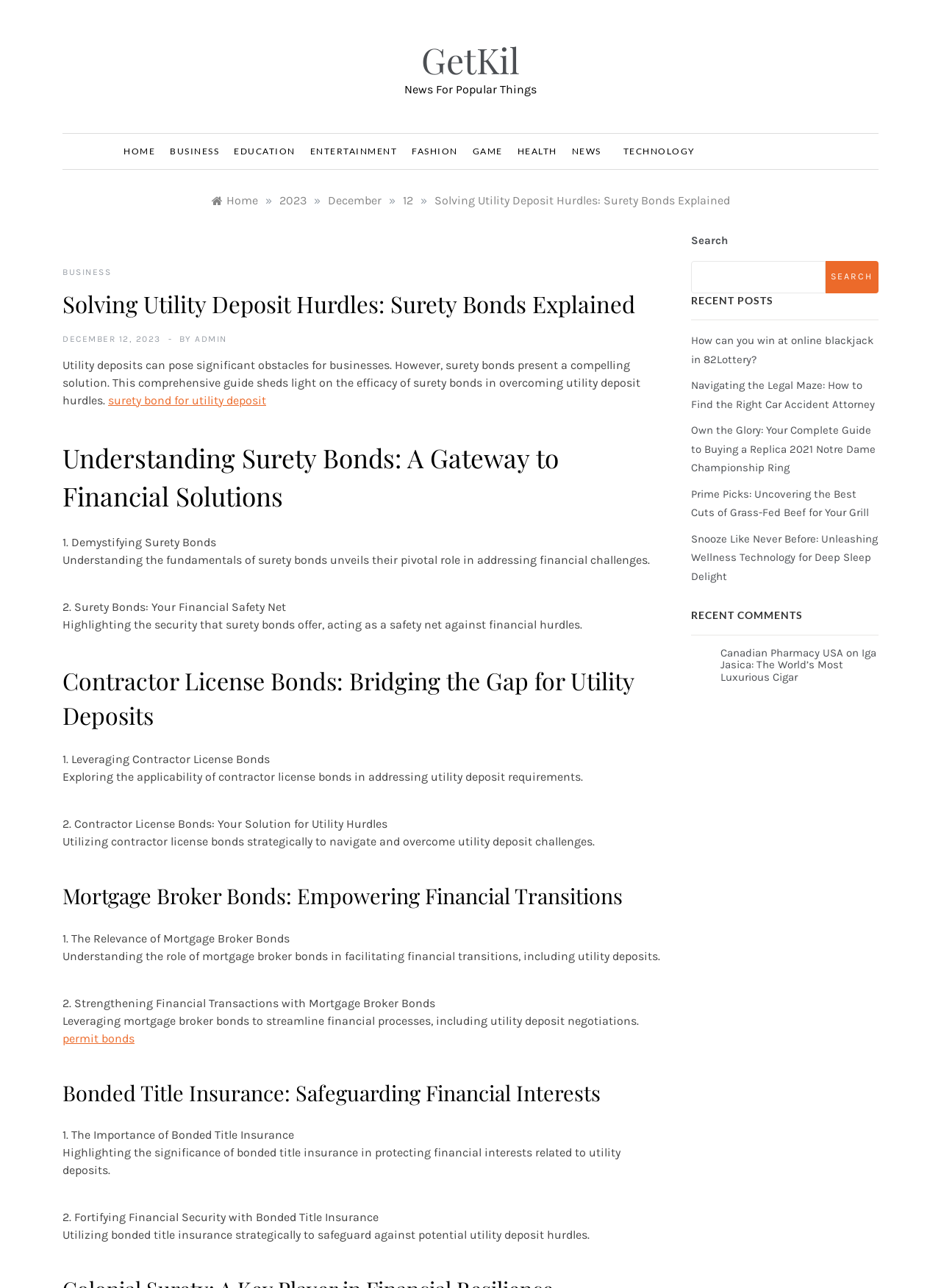Using the format (top-left x, top-left y, bottom-right x, bottom-right y), and given the element description, identify the bounding box coordinates within the screenshot: permit bonds

[0.066, 0.801, 0.143, 0.811]